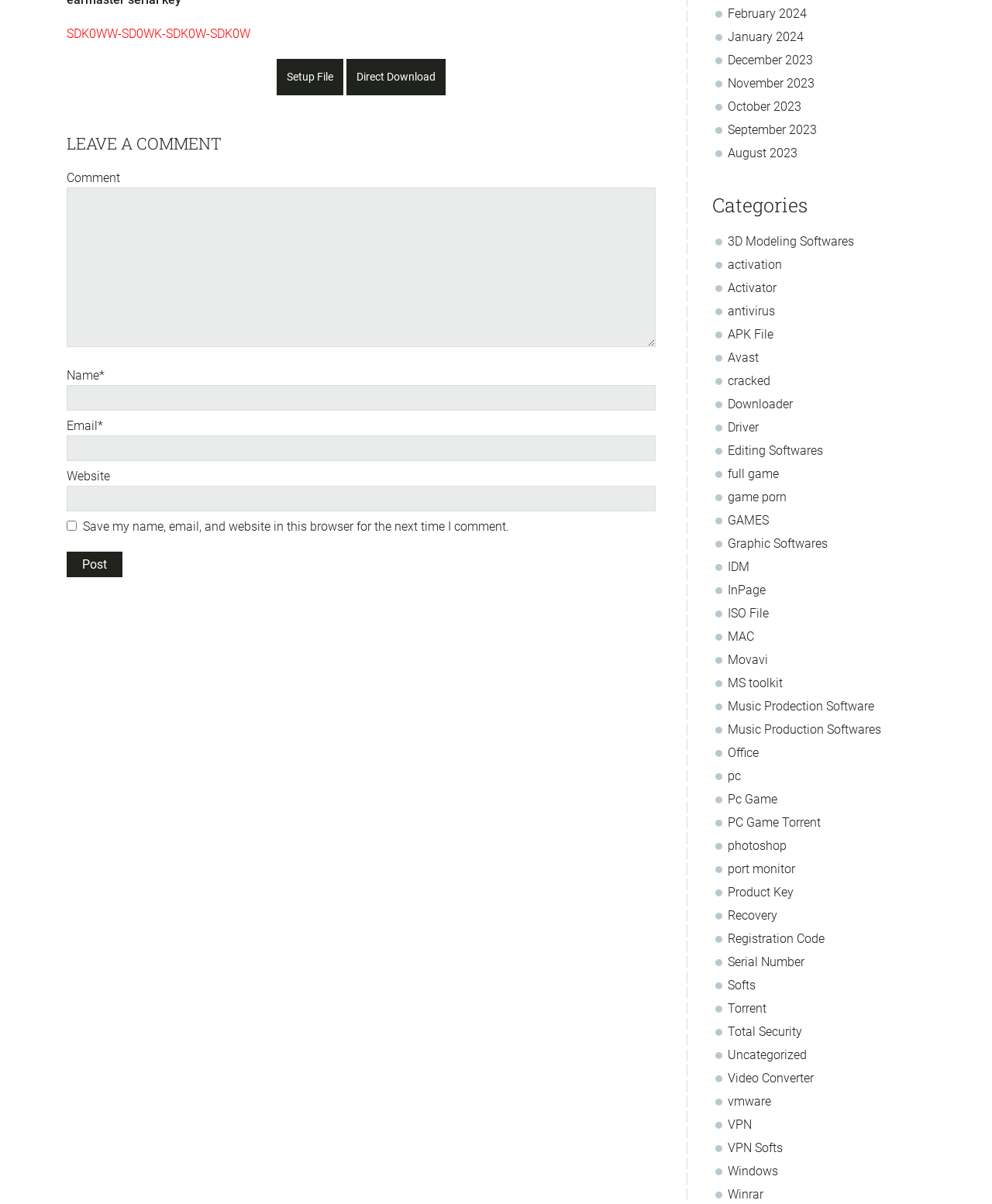Please find the bounding box for the UI element described by: "PC Game Torrent".

[0.734, 0.677, 0.827, 0.689]